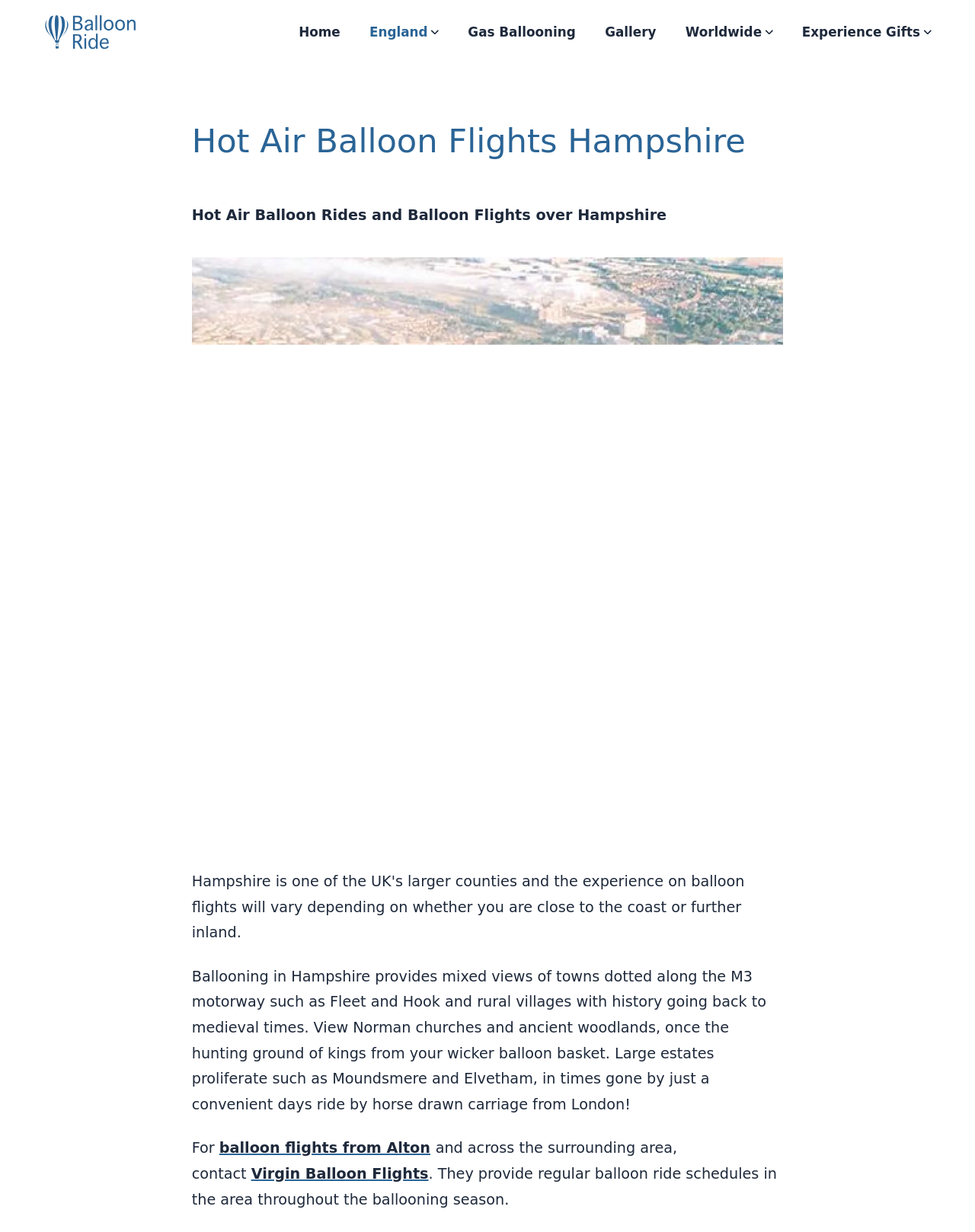Given the element description "Experience Gifts" in the screenshot, predict the bounding box coordinates of that UI element.

[0.819, 0.016, 0.959, 0.036]